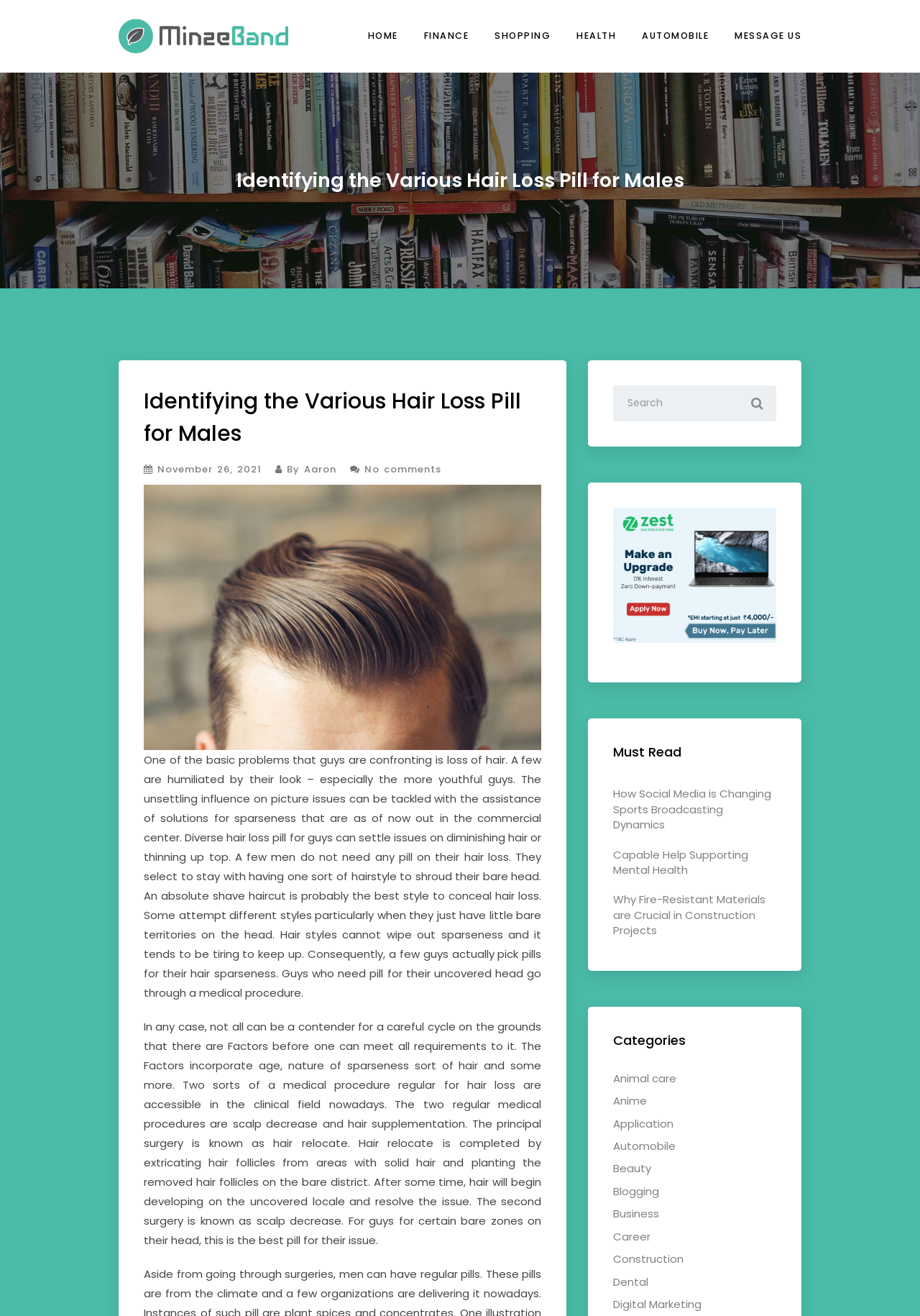Identify the coordinates of the bounding box for the element described below: "Blogging". Return the coordinates as four float numbers between 0 and 1: [left, top, right, bottom].

[0.667, 0.899, 0.717, 0.911]